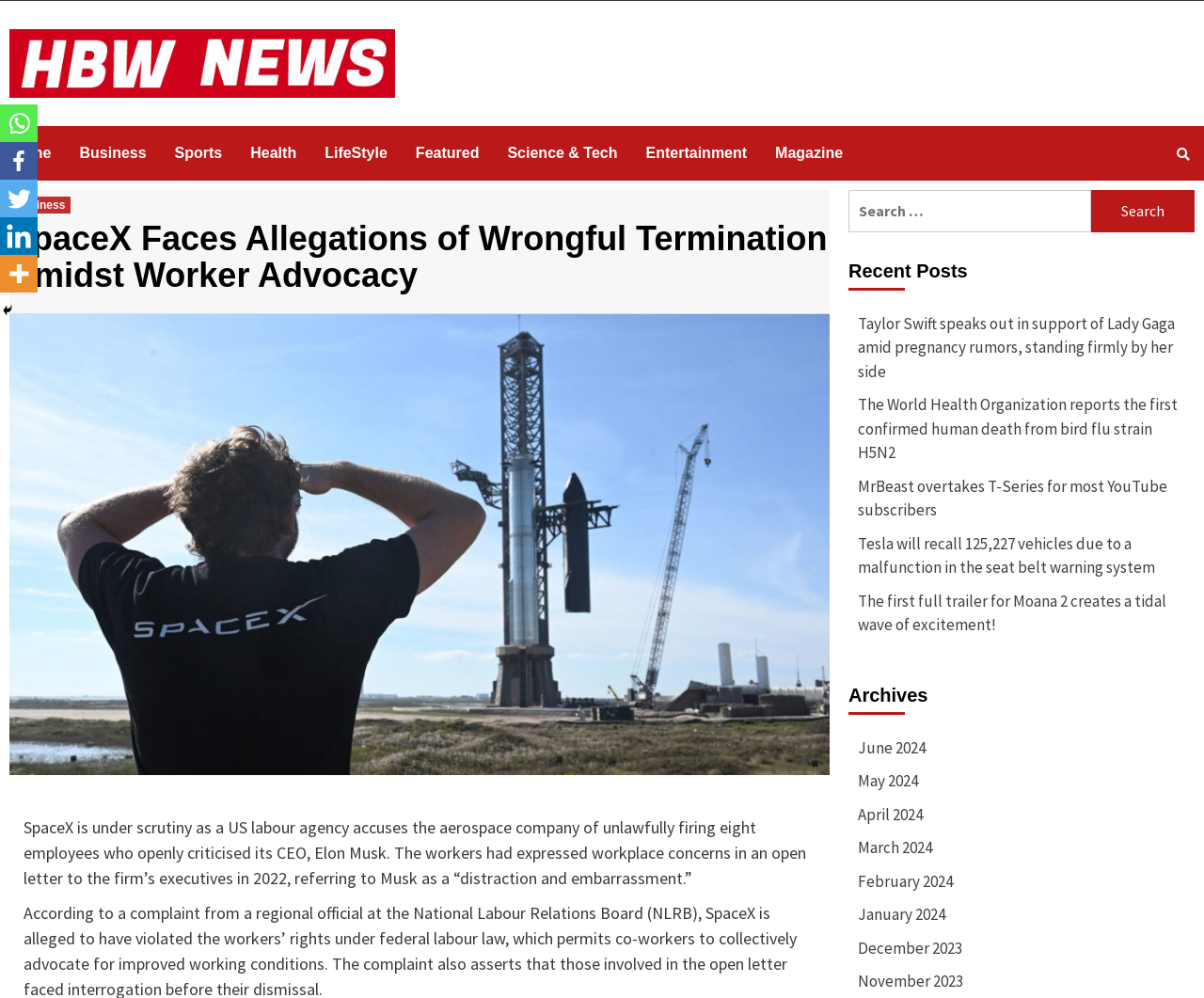Can you determine the main header of this webpage?

SpaceX Faces Allegations of Wrongful Termination Amidst Worker Advocacy